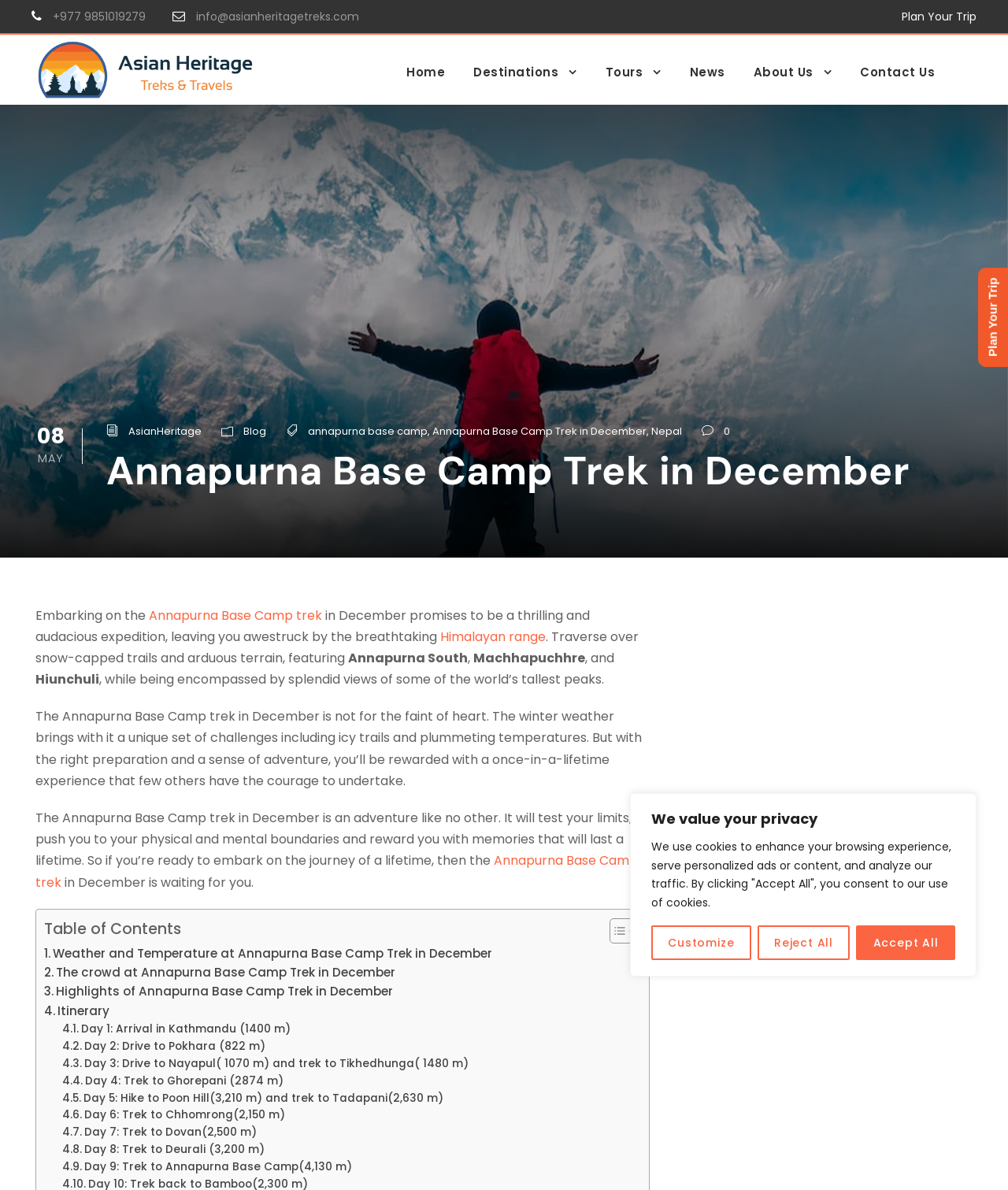Identify the bounding box coordinates of the clickable section necessary to follow the following instruction: "Read the blog". The coordinates should be presented as four float numbers from 0 to 1, i.e., [left, top, right, bottom].

[0.241, 0.356, 0.264, 0.369]